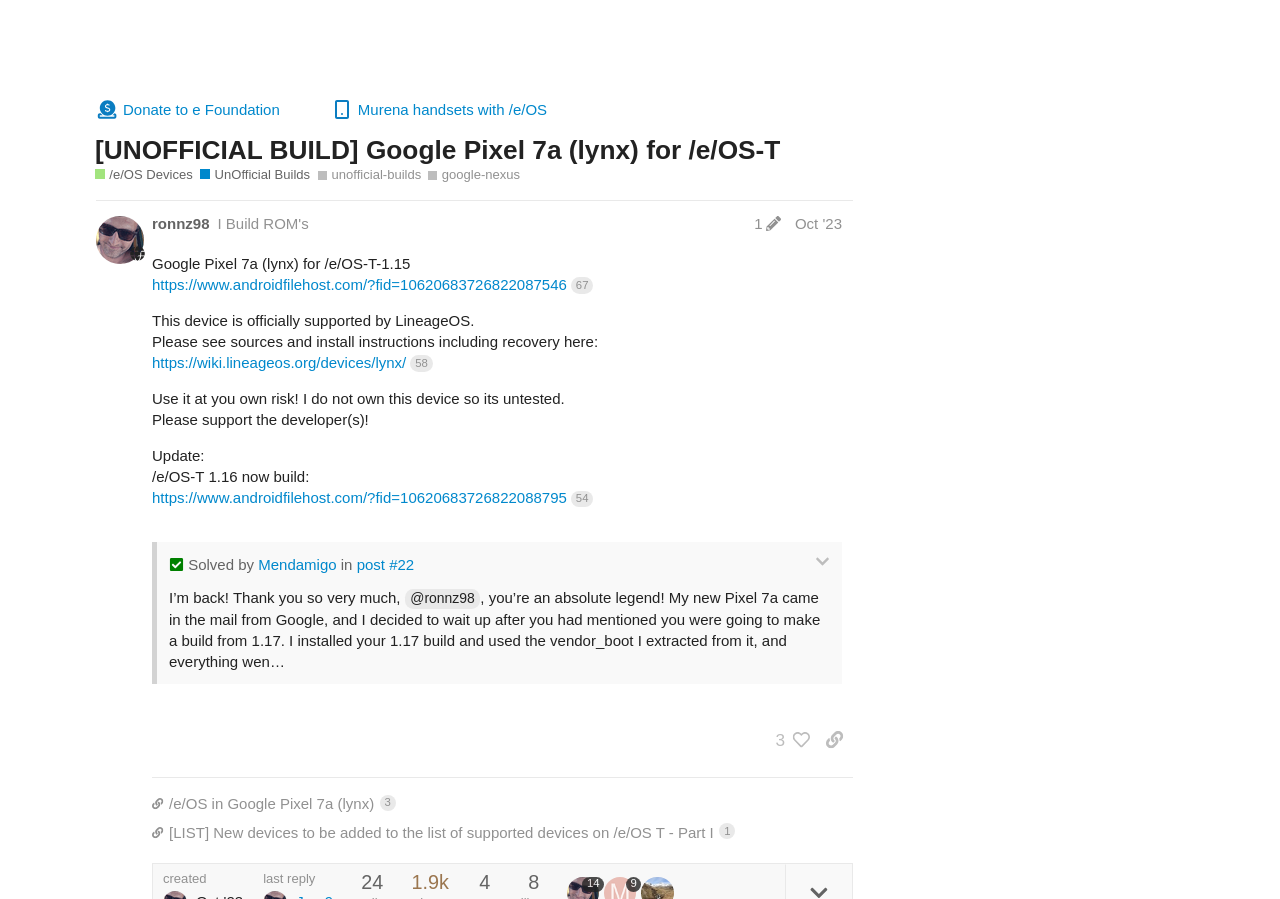Show the bounding box coordinates of the element that should be clicked to complete the task: "Visit the '/e/OS community' page".

[0.074, 0.011, 0.105, 0.056]